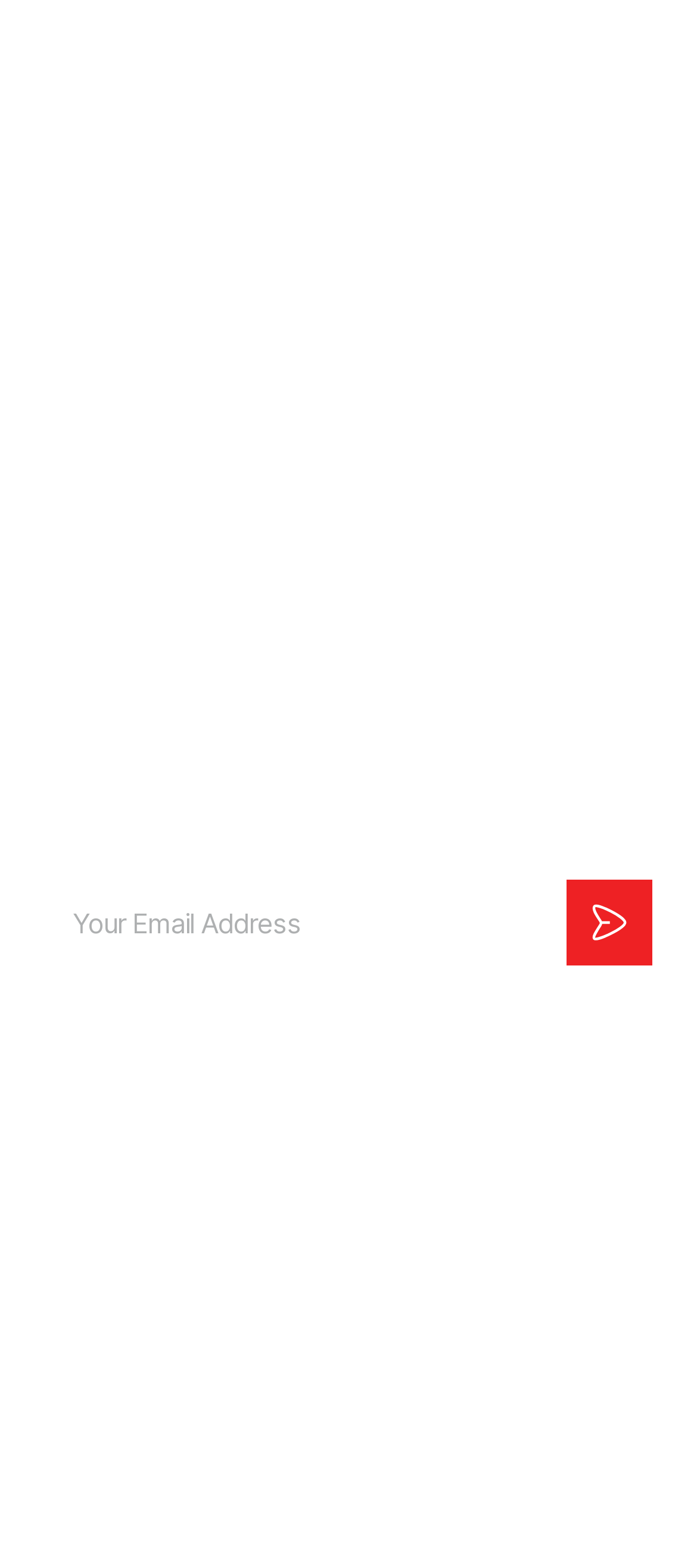Locate the bounding box coordinates of the item that should be clicked to fulfill the instruction: "Visit the community calendar".

[0.526, 0.095, 0.895, 0.121]